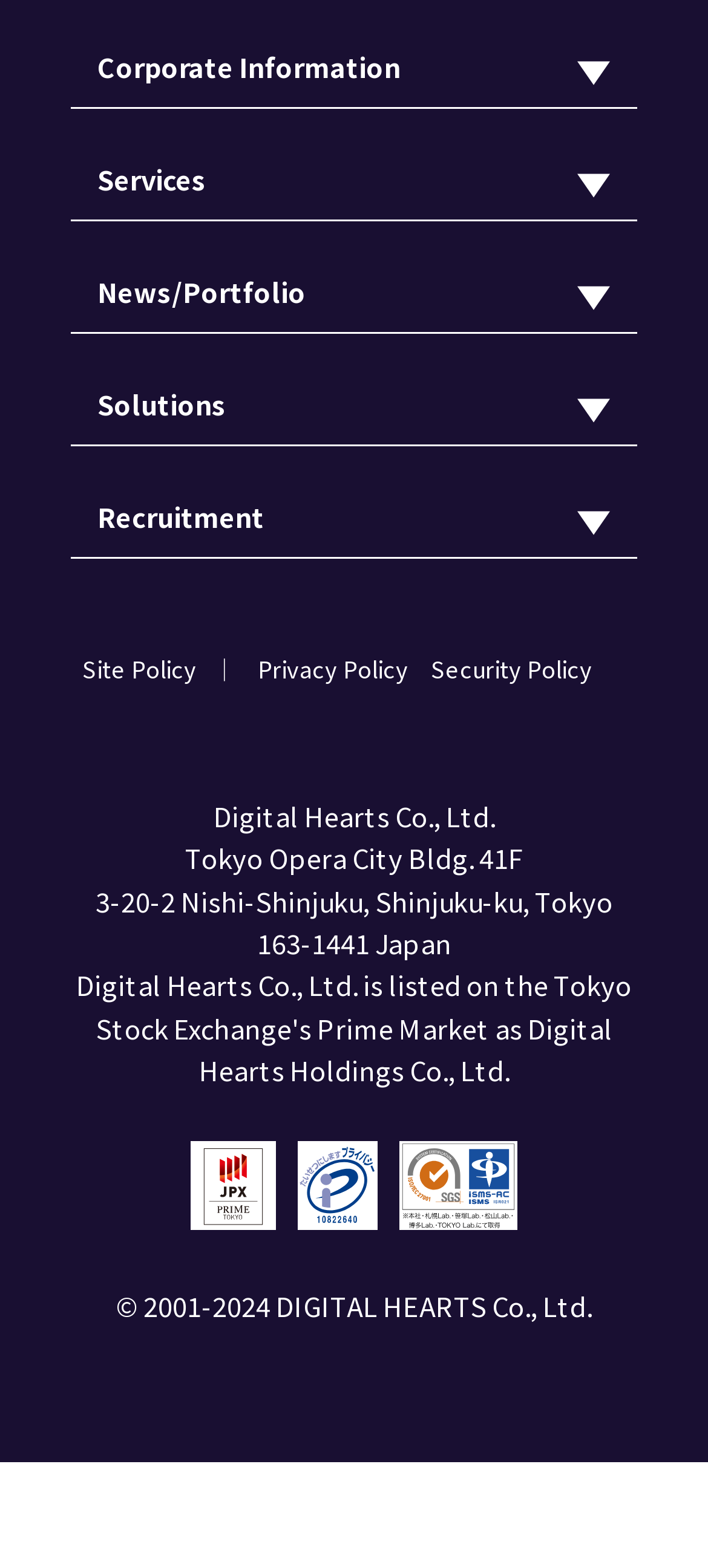Using the webpage screenshot, locate the HTML element that fits the following description and provide its bounding box: "One-Stop Solution for Game Development".

[0.175, 0.304, 0.682, 0.352]